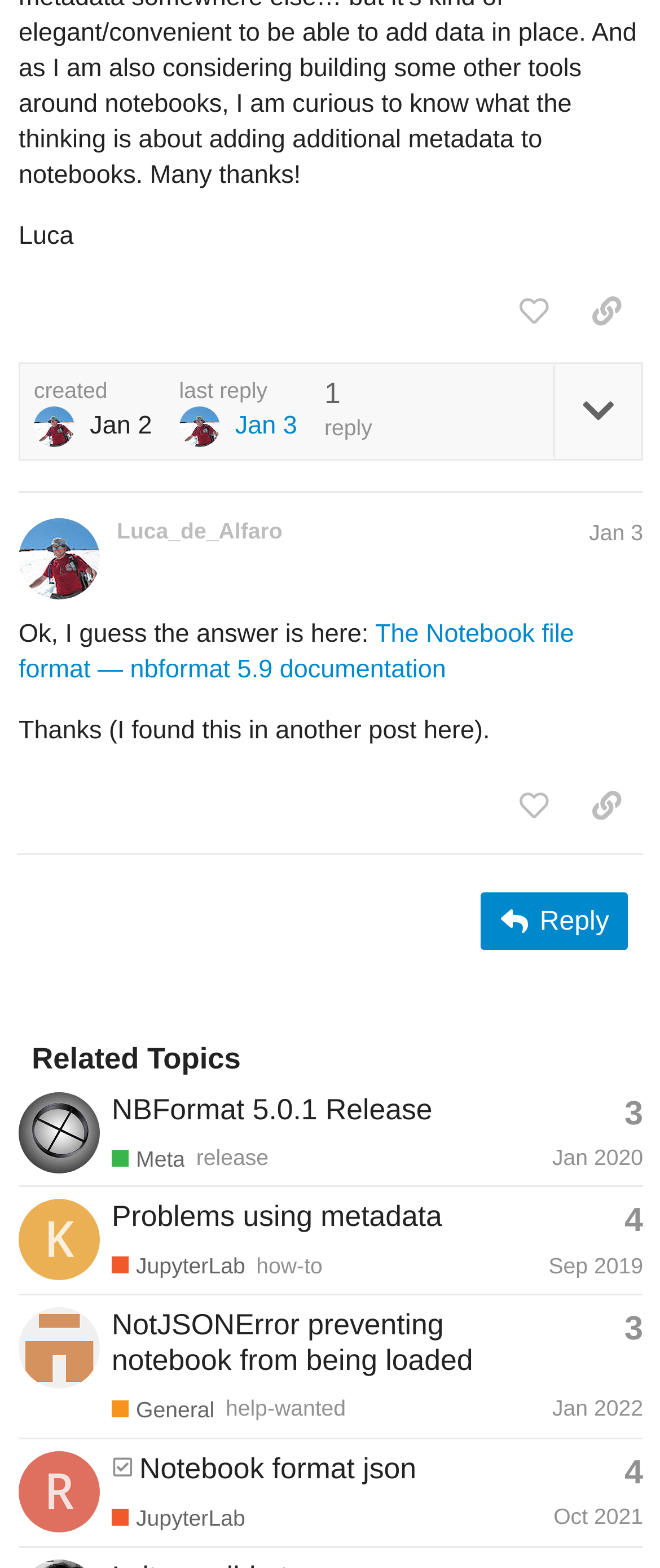Find the bounding box coordinates of the area that needs to be clicked in order to achieve the following instruction: "reply to the post". The coordinates should be specified as four float numbers between 0 and 1, i.e., [left, top, right, bottom].

[0.729, 0.569, 0.952, 0.606]